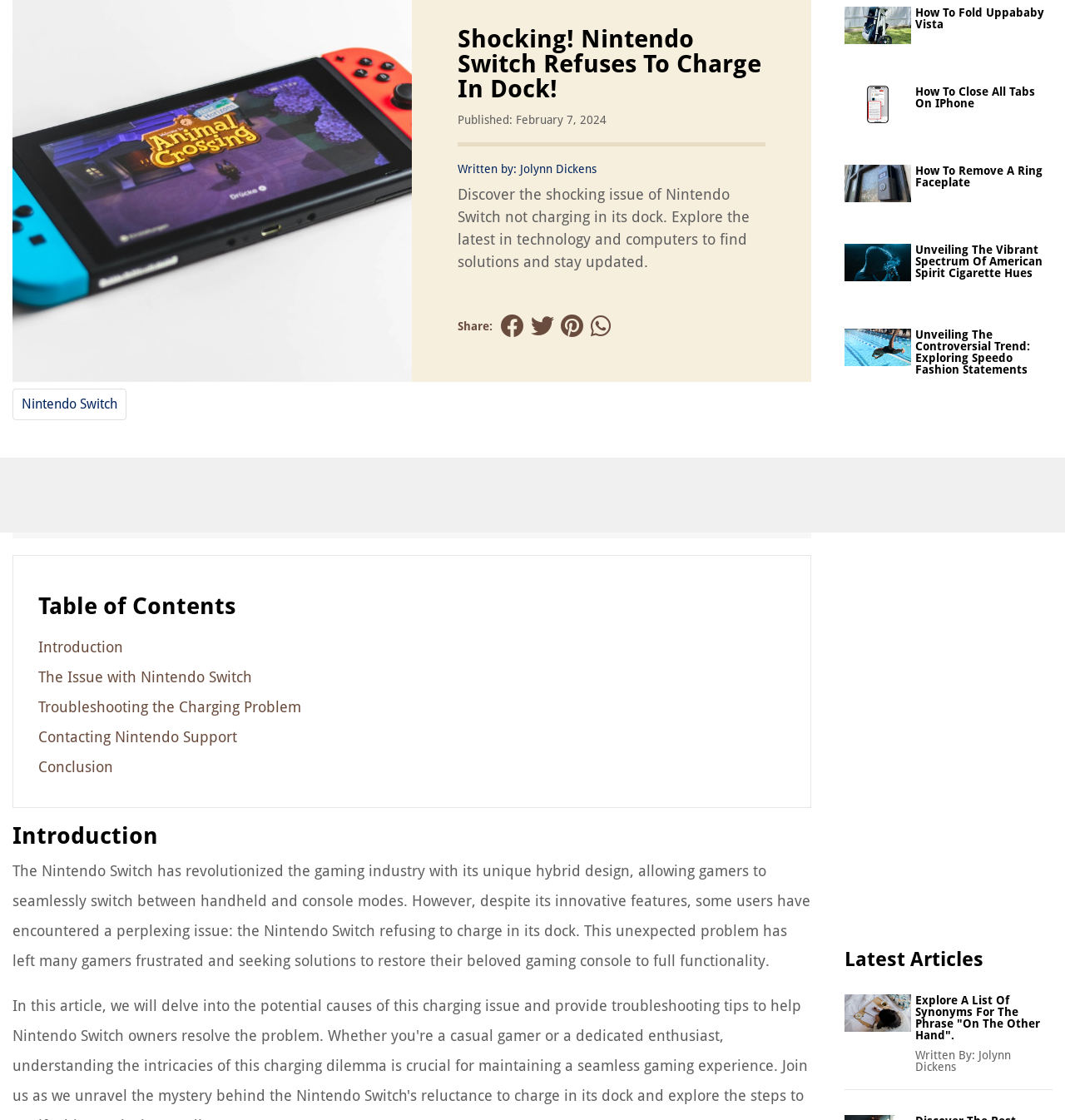Specify the bounding box coordinates (top-left x, top-left y, bottom-right x, bottom-right y) of the UI element in the screenshot that matches this description: alt="How To Fold Uppababy Vista"

[0.793, 0.015, 0.855, 0.029]